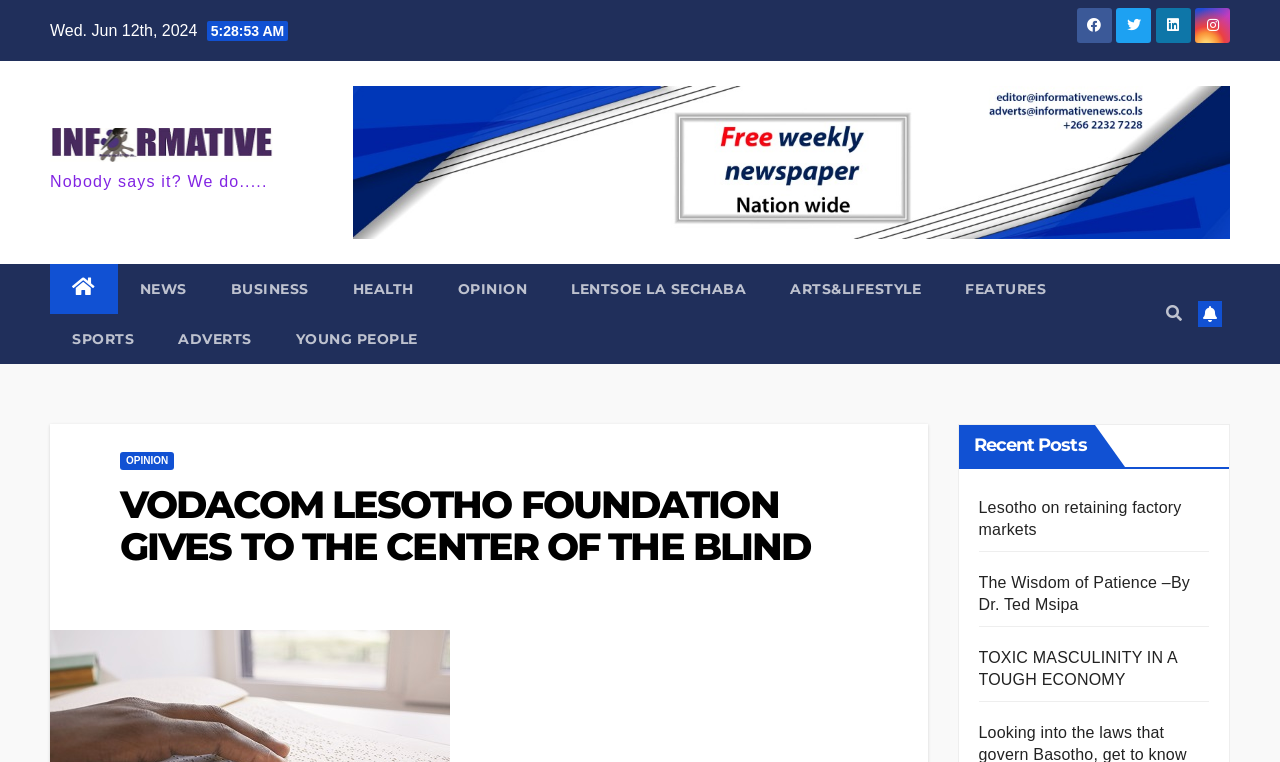Please locate the clickable area by providing the bounding box coordinates to follow this instruction: "Click on the search icon".

[0.039, 0.168, 0.213, 0.212]